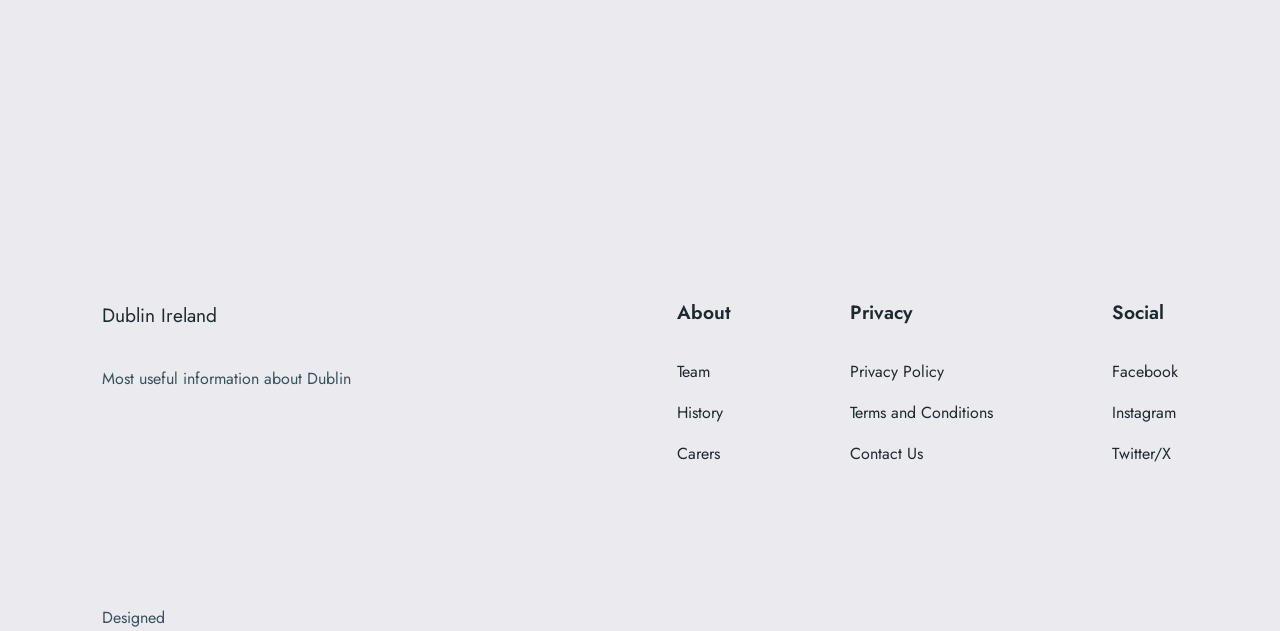What is the last section mentioned on the webpage?
Carefully examine the image and provide a detailed answer to the question.

The webpage has a section at the bottom with the text 'Designed', which is likely a credit or acknowledgement for the design of the webpage.